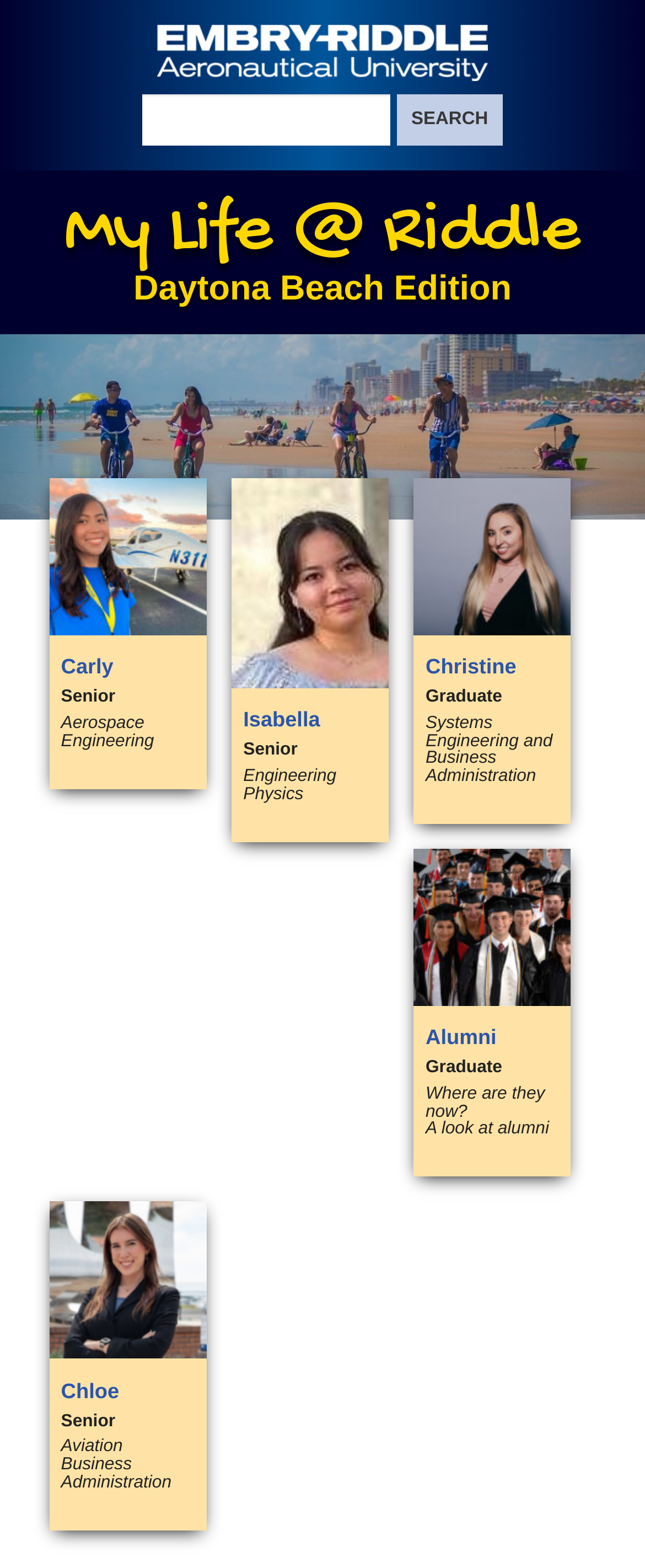Highlight the bounding box coordinates of the element you need to click to perform the following instruction: "Read the press release."

None